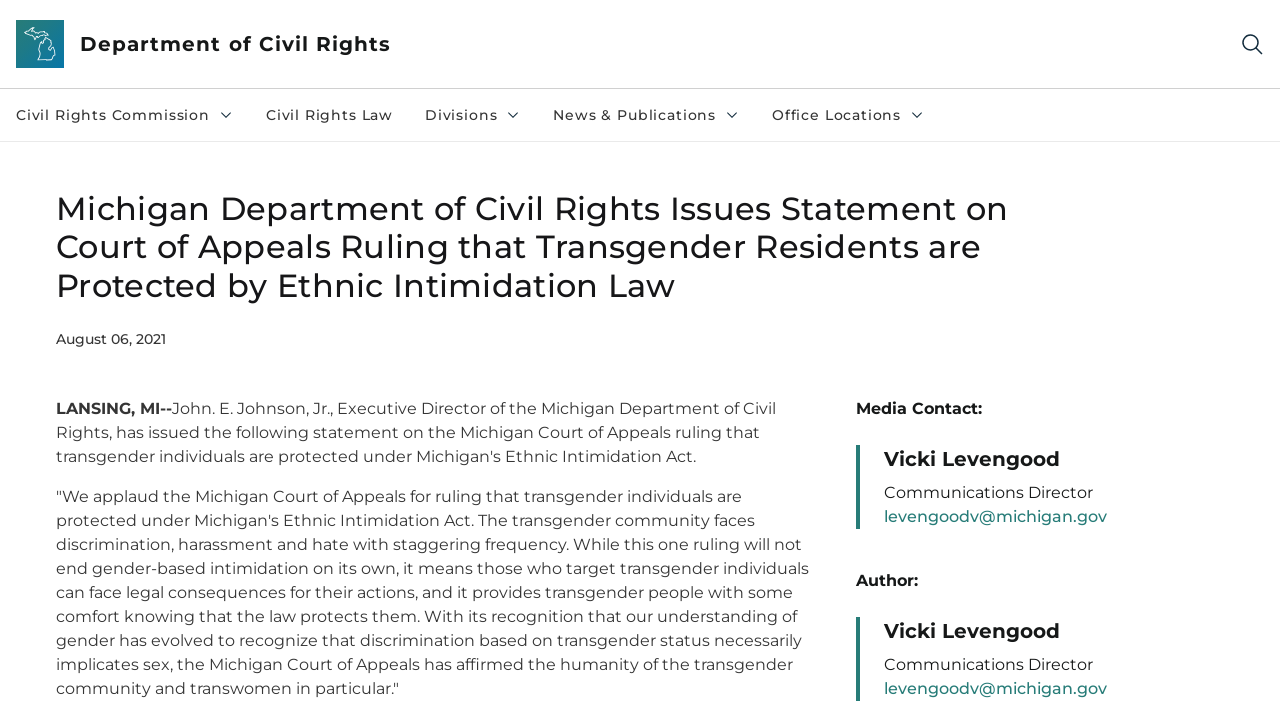Provide a brief response to the question using a single word or phrase: 
What is the main topic of the webpage?

Court of Appeals Ruling